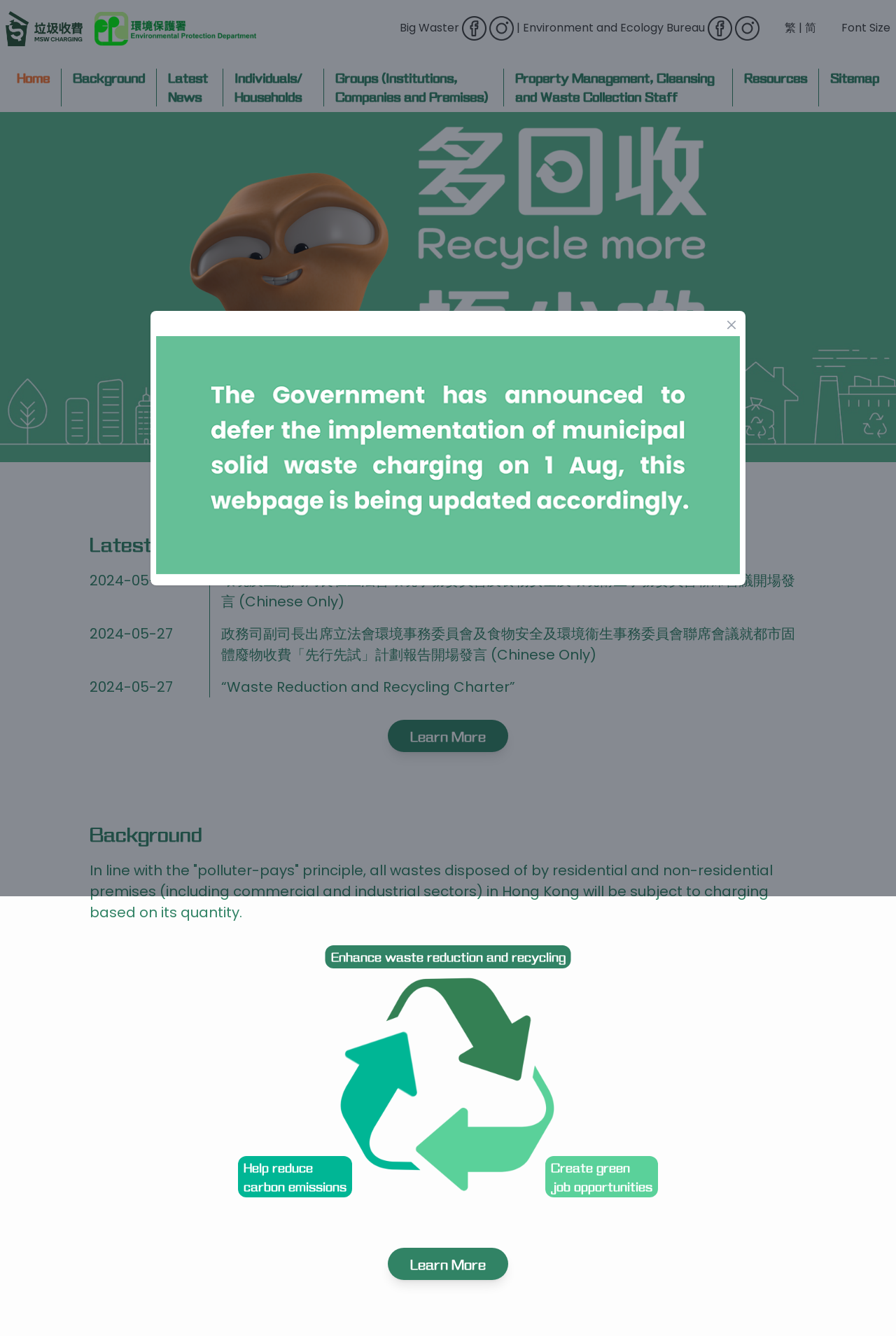Please determine the bounding box coordinates of the clickable area required to carry out the following instruction: "Go to 'Resources'". The coordinates must be four float numbers between 0 and 1, represented as [left, top, right, bottom].

[0.83, 0.052, 0.901, 0.064]